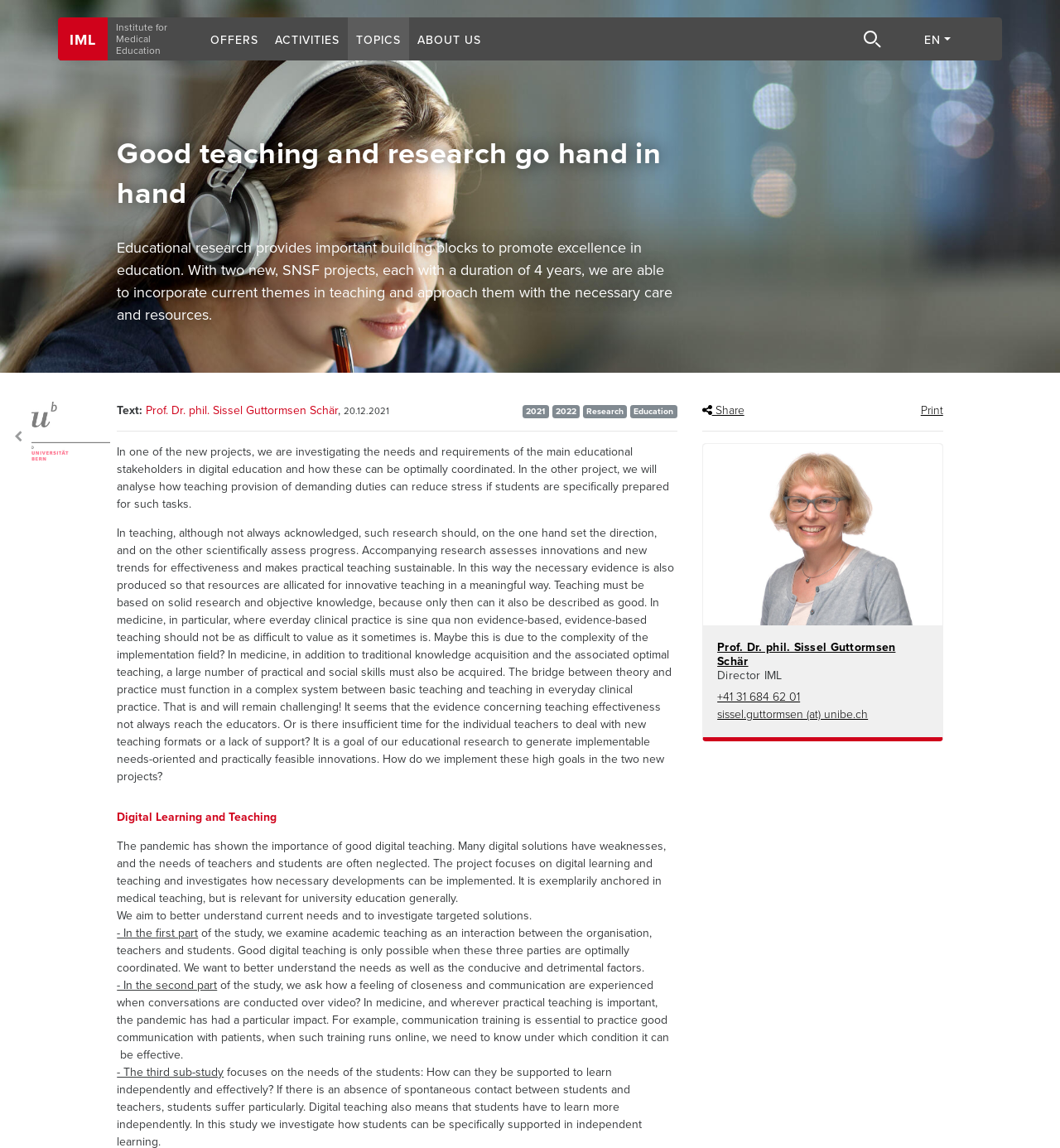From the element description: "parent_node: Navigation title="PORTAL UNIBE"", extract the bounding box coordinates of the UI element. The coordinates should be expressed as four float numbers between 0 and 1, in the order [left, top, right, bottom].

[0.008, 0.35, 0.104, 0.401]